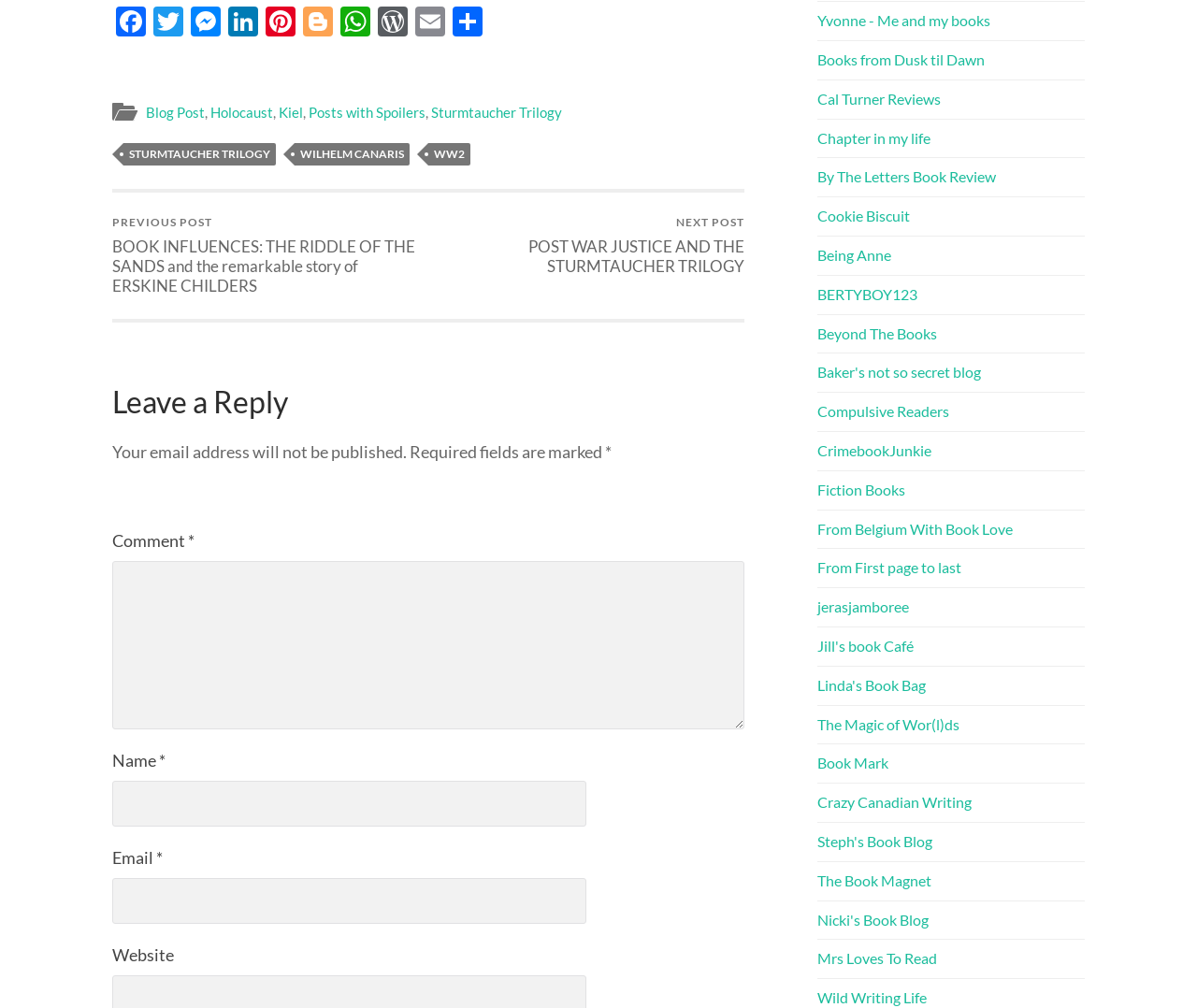What is the topic of the blog post?
Look at the image and construct a detailed response to the question.

Based on the links and text on the webpage, it appears that the blog post is discussing the Sturmtaucher Trilogy, a series of books. The links 'STURMTAUCHER TRILOGY' and 'Sturmtaucher Trilogy' suggest that the post is about this topic.